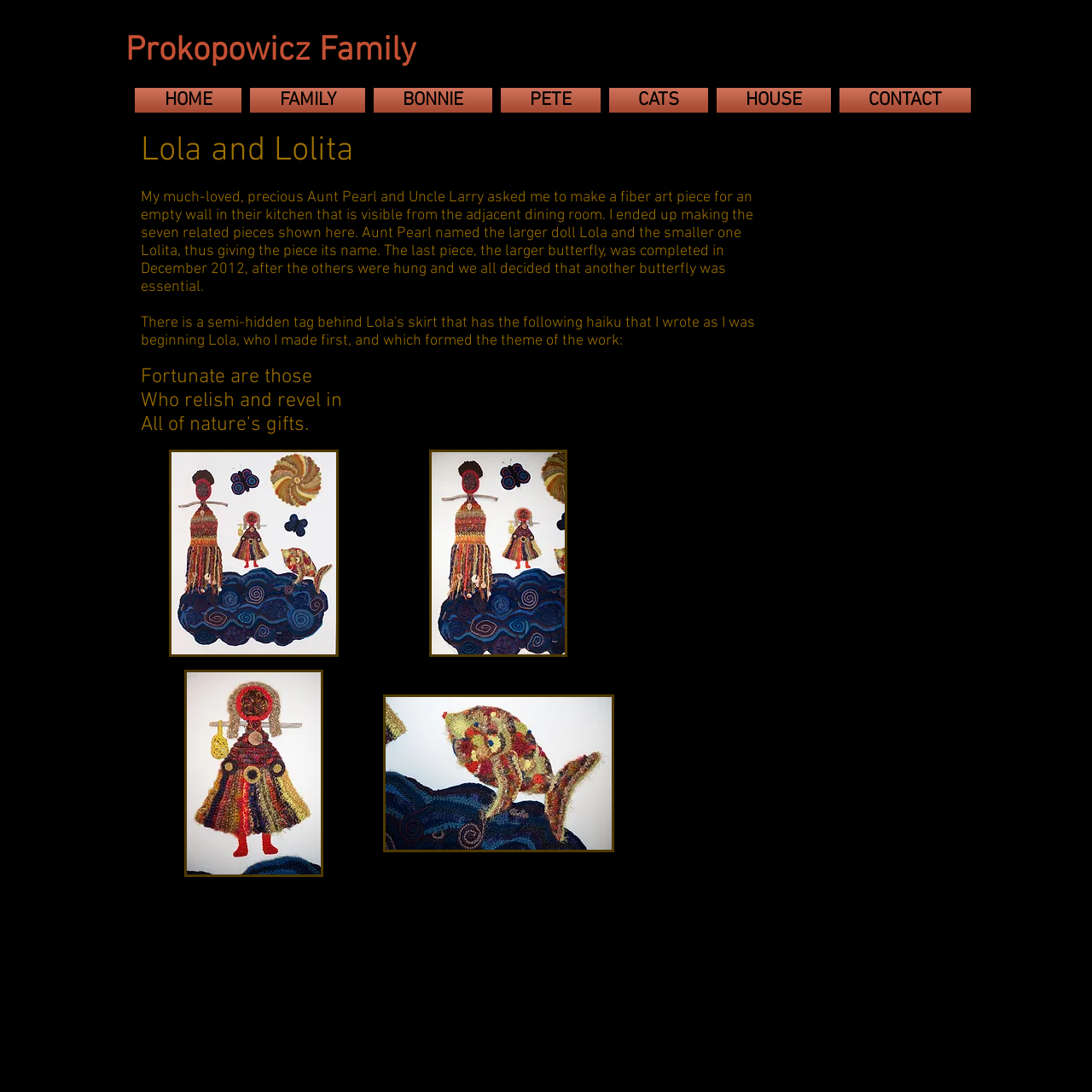What is the purpose of the fiber art piece?
Give a detailed explanation using the information visible in the image.

The purpose of the fiber art piece can be inferred from the StaticText element with the text 'My much-loved, precious Aunt Pearl and Uncle Larry asked me to make a fiber art piece for an empty wall in their kitchen...' at coordinates [0.129, 0.173, 0.69, 0.271]. This text is located in the main region of the webpage.